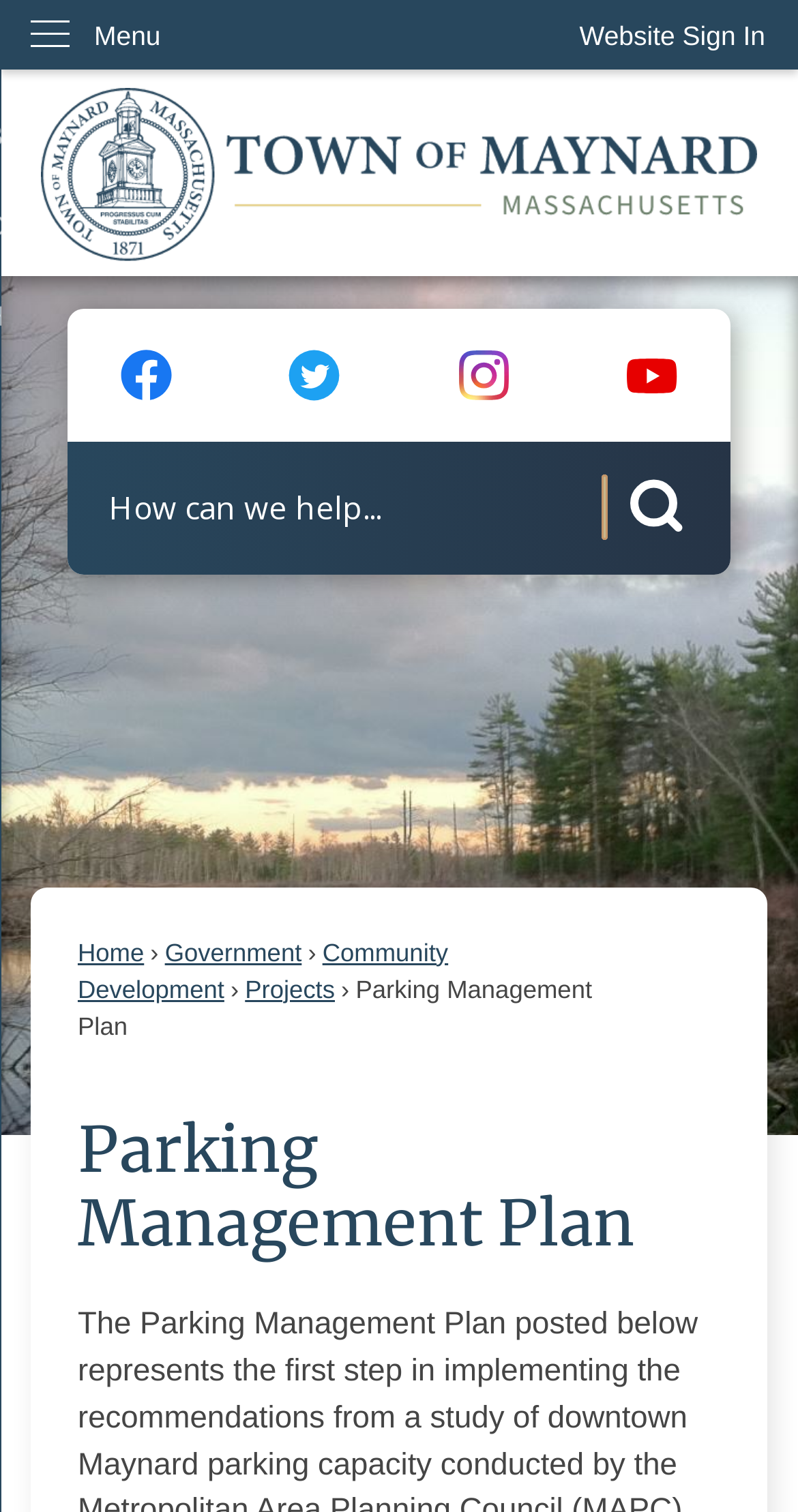Carefully examine the image and provide an in-depth answer to the question: What is the purpose of the button at the top right corner?

The button at the top right corner is a 'Website Sign In' button, which allows users to log in to the website. This can be inferred from the button's text and its position at the top right corner, which is a common location for sign-in buttons.